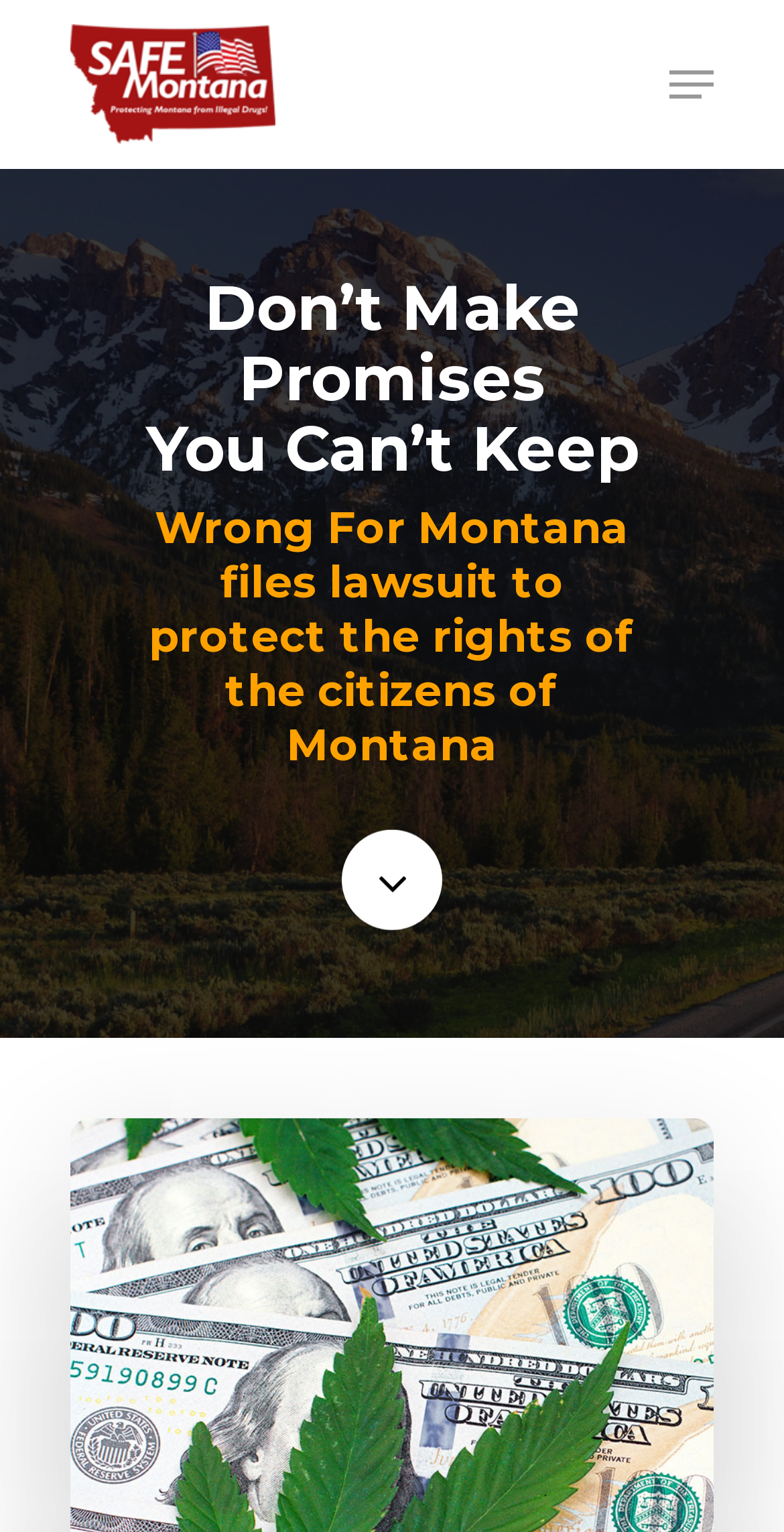Give a one-word or short-phrase answer to the following question: 
What is the name of the lawsuit filed?

Wrong For Montana